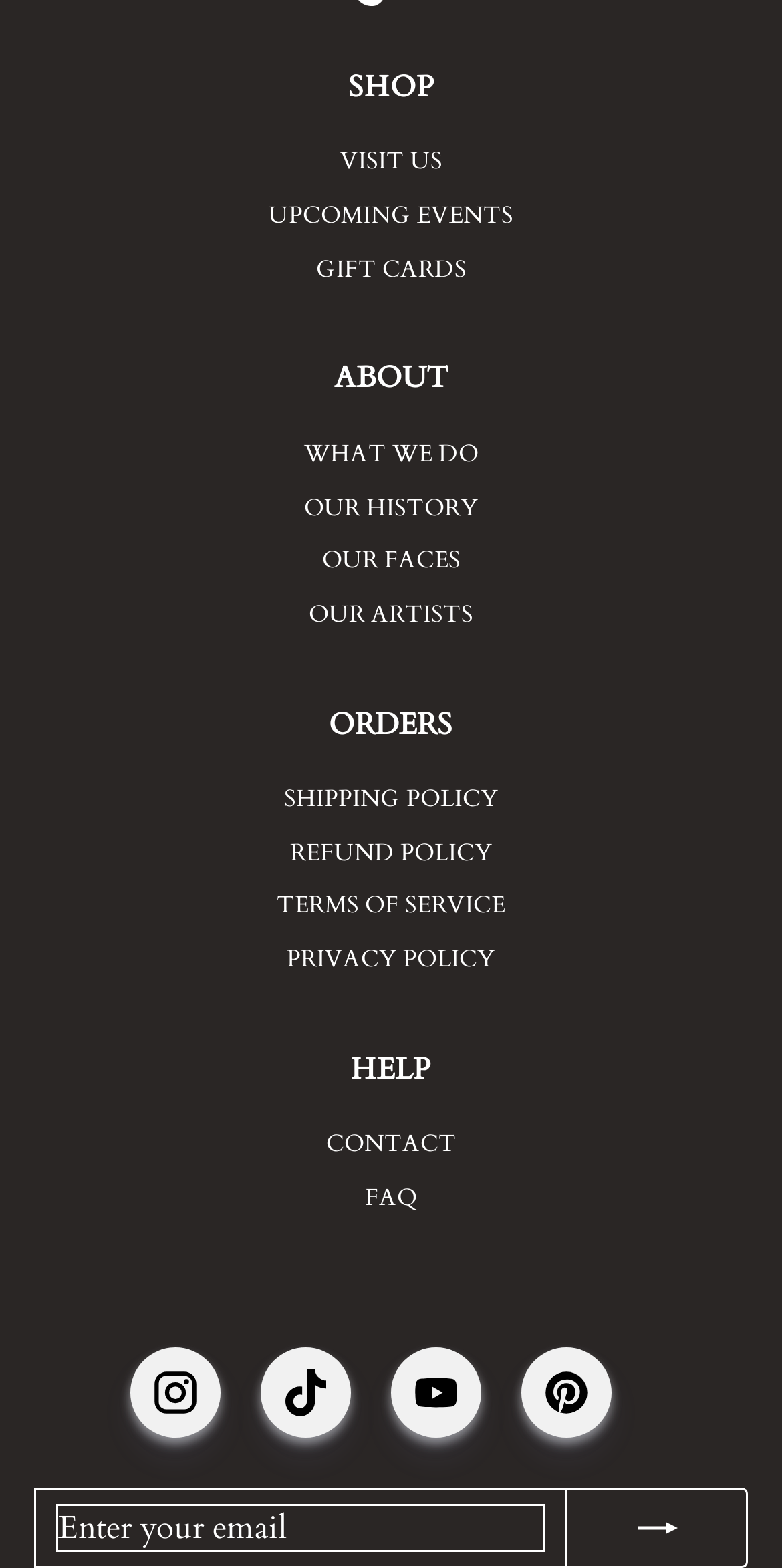Find the bounding box coordinates for the area you need to click to carry out the instruction: "contact us". The coordinates should be four float numbers between 0 and 1, indicated as [left, top, right, bottom].

[0.417, 0.719, 0.583, 0.74]